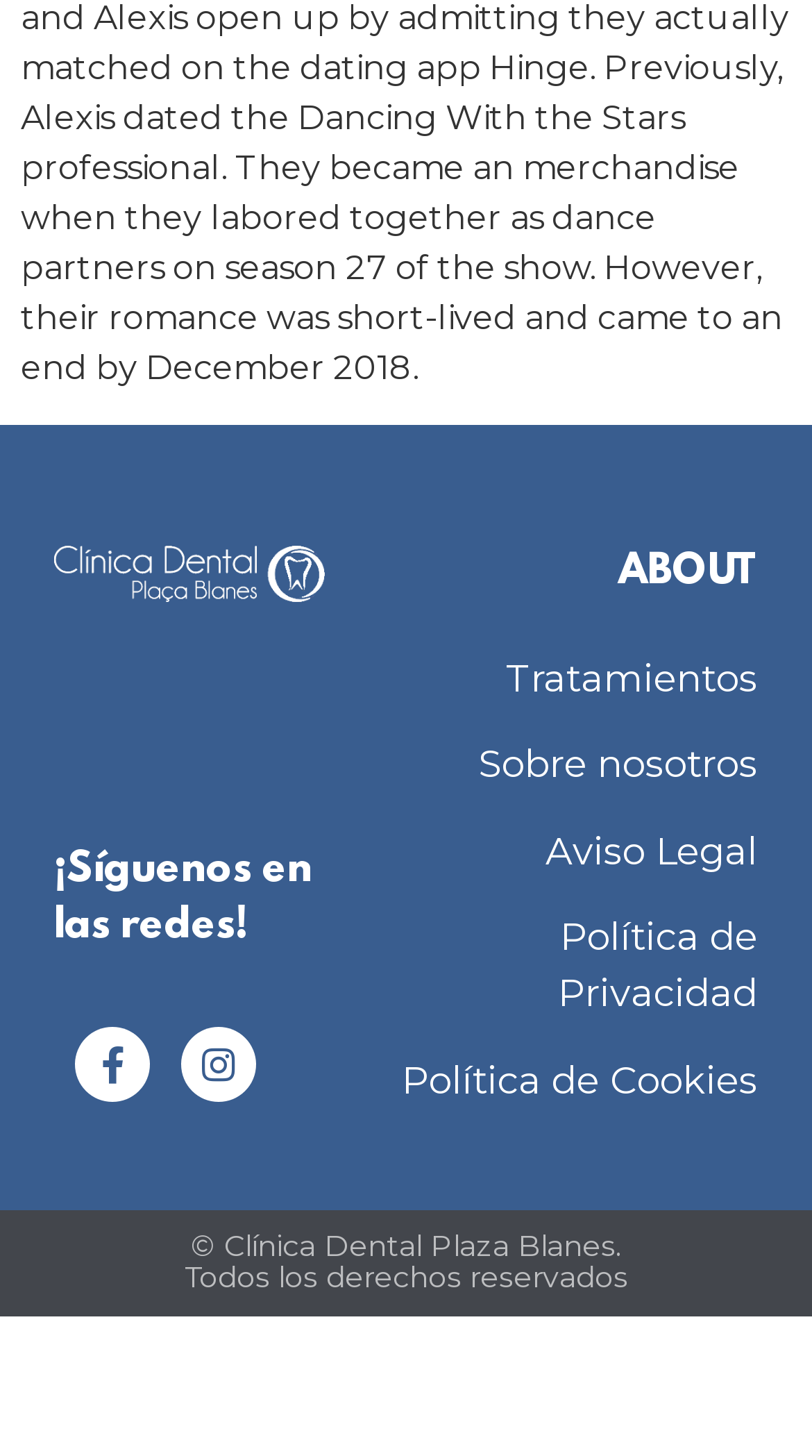What is the last item in the footer section?
Look at the image and answer the question using a single word or phrase.

Todos los derechos reservados